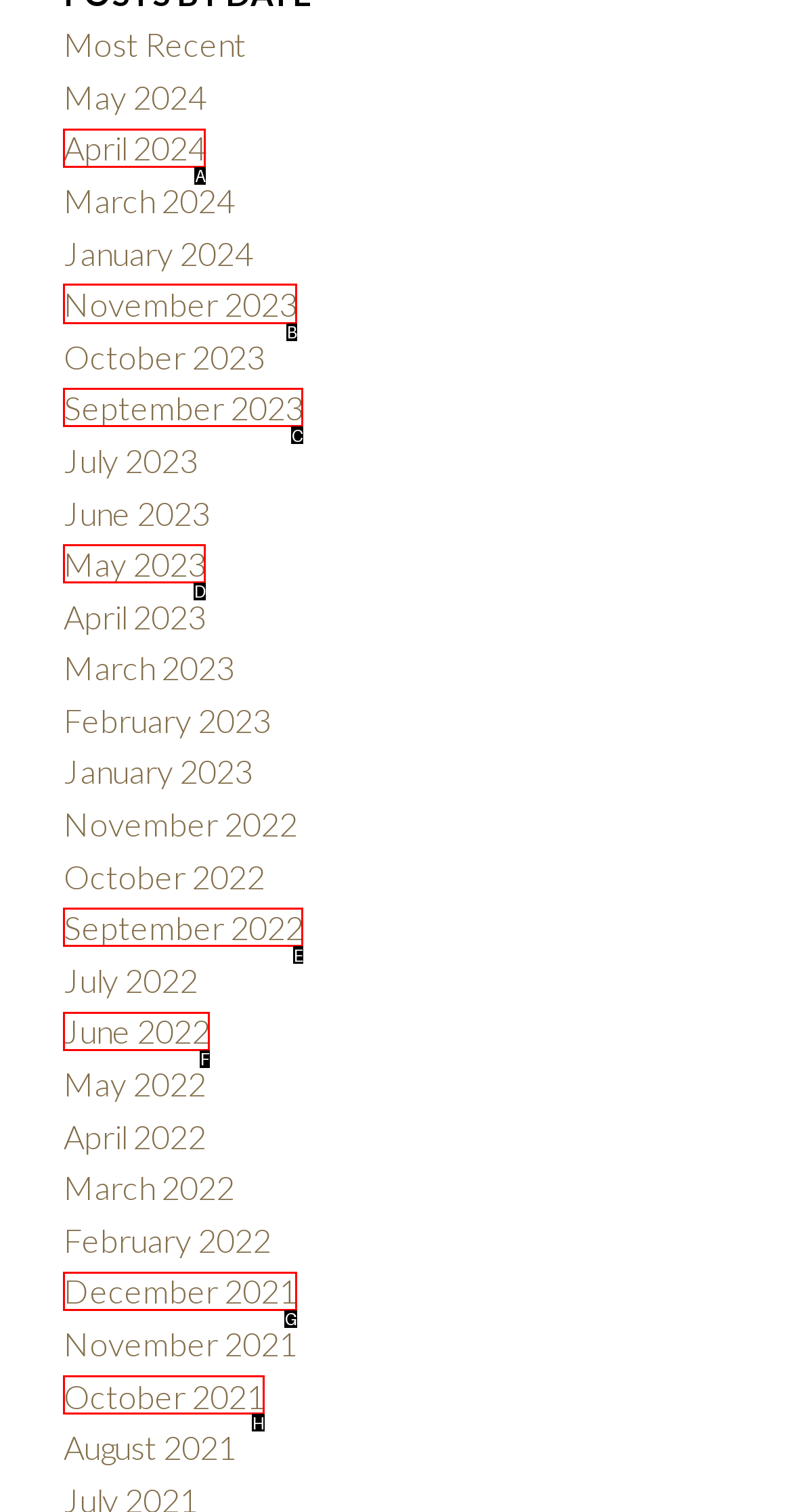To complete the task: Browse November 2023 updates, select the appropriate UI element to click. Respond with the letter of the correct option from the given choices.

B